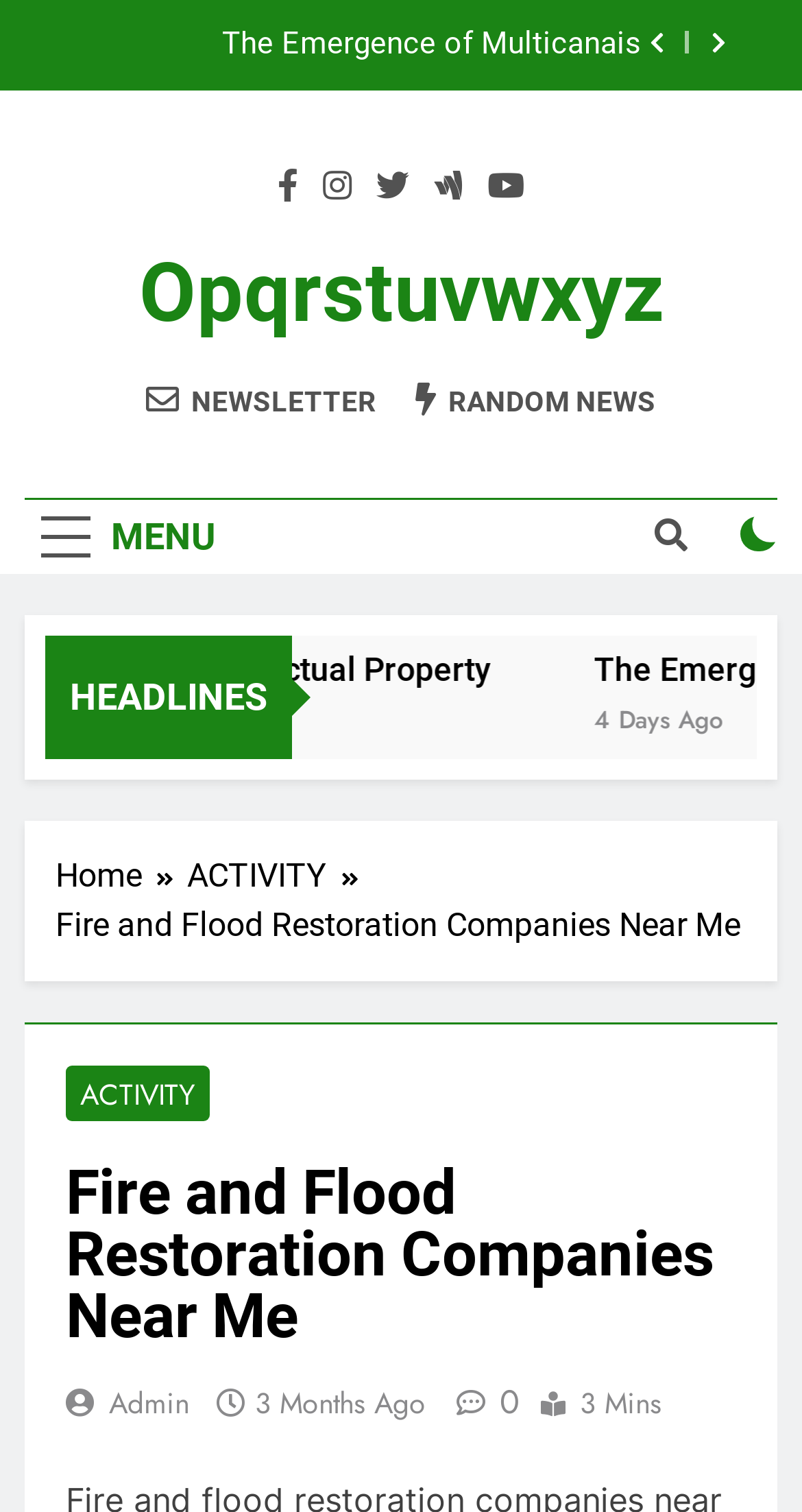What is the time mentioned in the first article?
Using the image, provide a detailed and thorough answer to the question.

I looked at the link element with the text '4 Days Ago' at coordinates [0.65, 0.461, 0.811, 0.487] and found a time element with the same coordinates, indicating that it is the time mentioned in the first article.